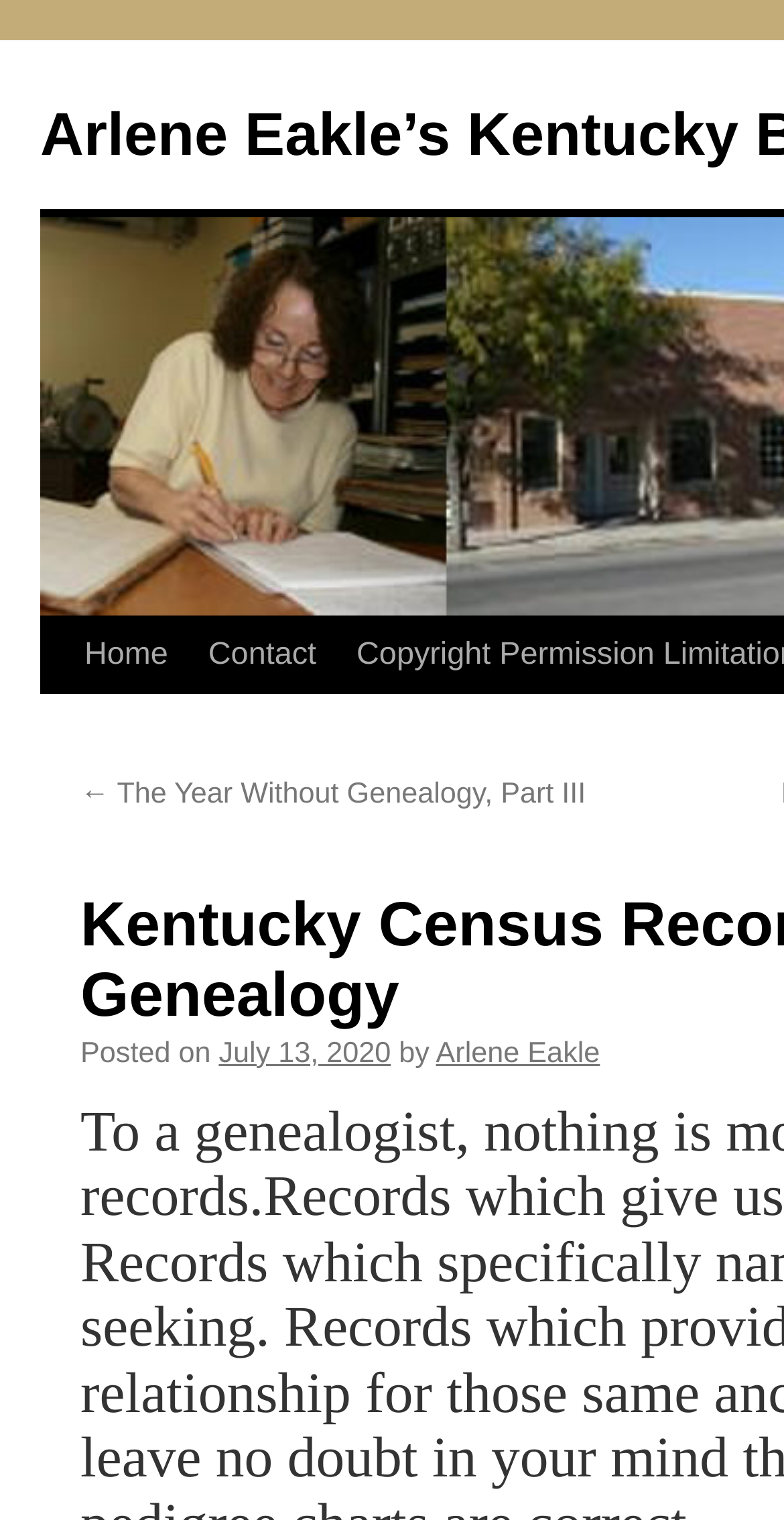Provide a thorough summary of the webpage.

The webpage is a blog post titled "Kentucky Census Records–A Gift to your Genealogy" on Arlene Eakle's Kentucky Blog. At the top left, there is a "Skip to content" link, followed by a navigation menu with "Home" and "Contact" links. 

Below the navigation menu, there is a link to a previous blog post, "The Year Without Genealogy, Part III", which is positioned on the left side of the page. To the right of this link, there is a section with the post's metadata, including the text "Posted on", the date "July 13, 2020", and the author's name "Arlene Eakle".